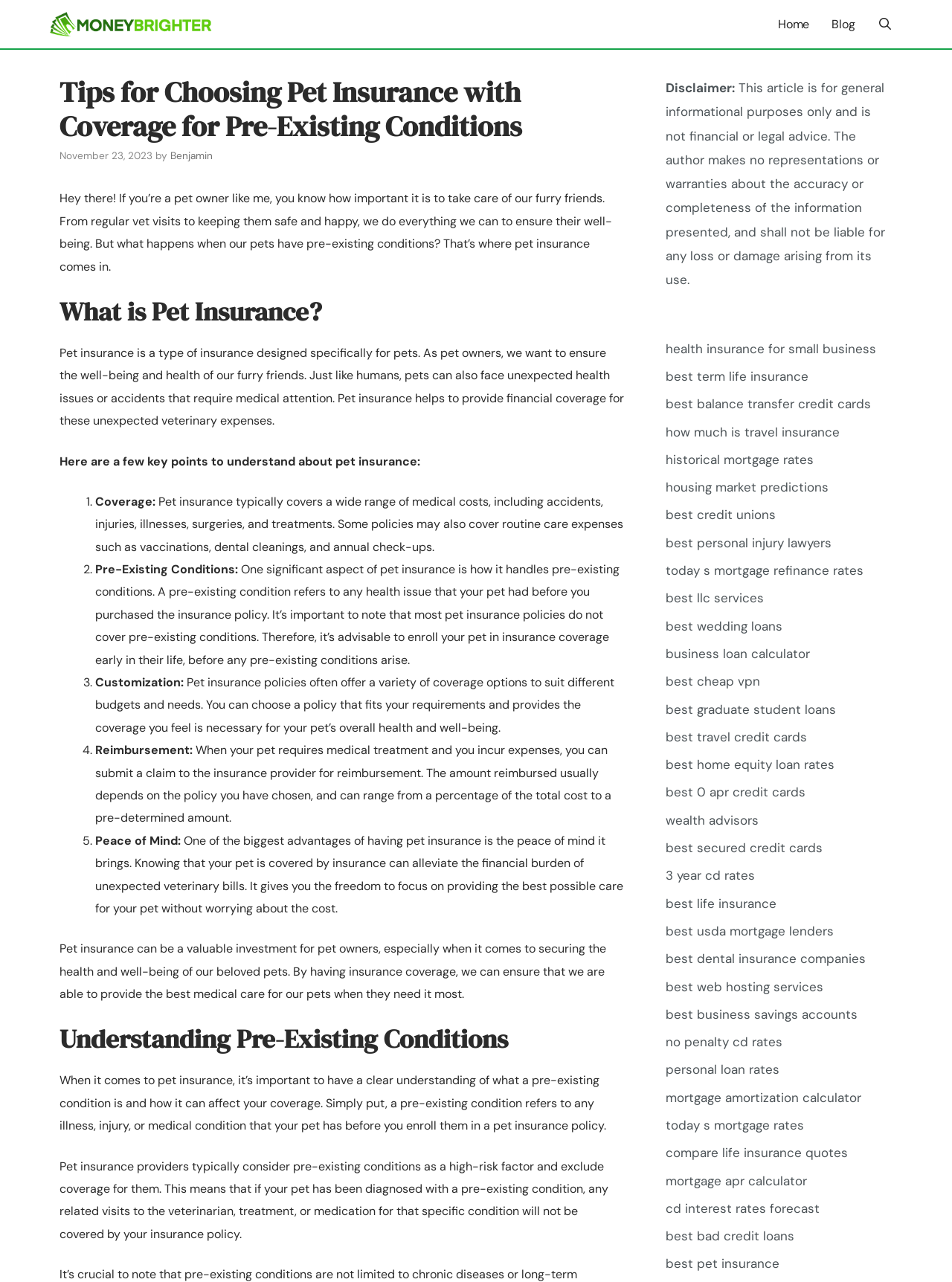Locate the bounding box coordinates of the area that needs to be clicked to fulfill the following instruction: "Click on the 'Blog' link". The coordinates should be in the format of four float numbers between 0 and 1, namely [left, top, right, bottom].

[0.862, 0.0, 0.91, 0.038]